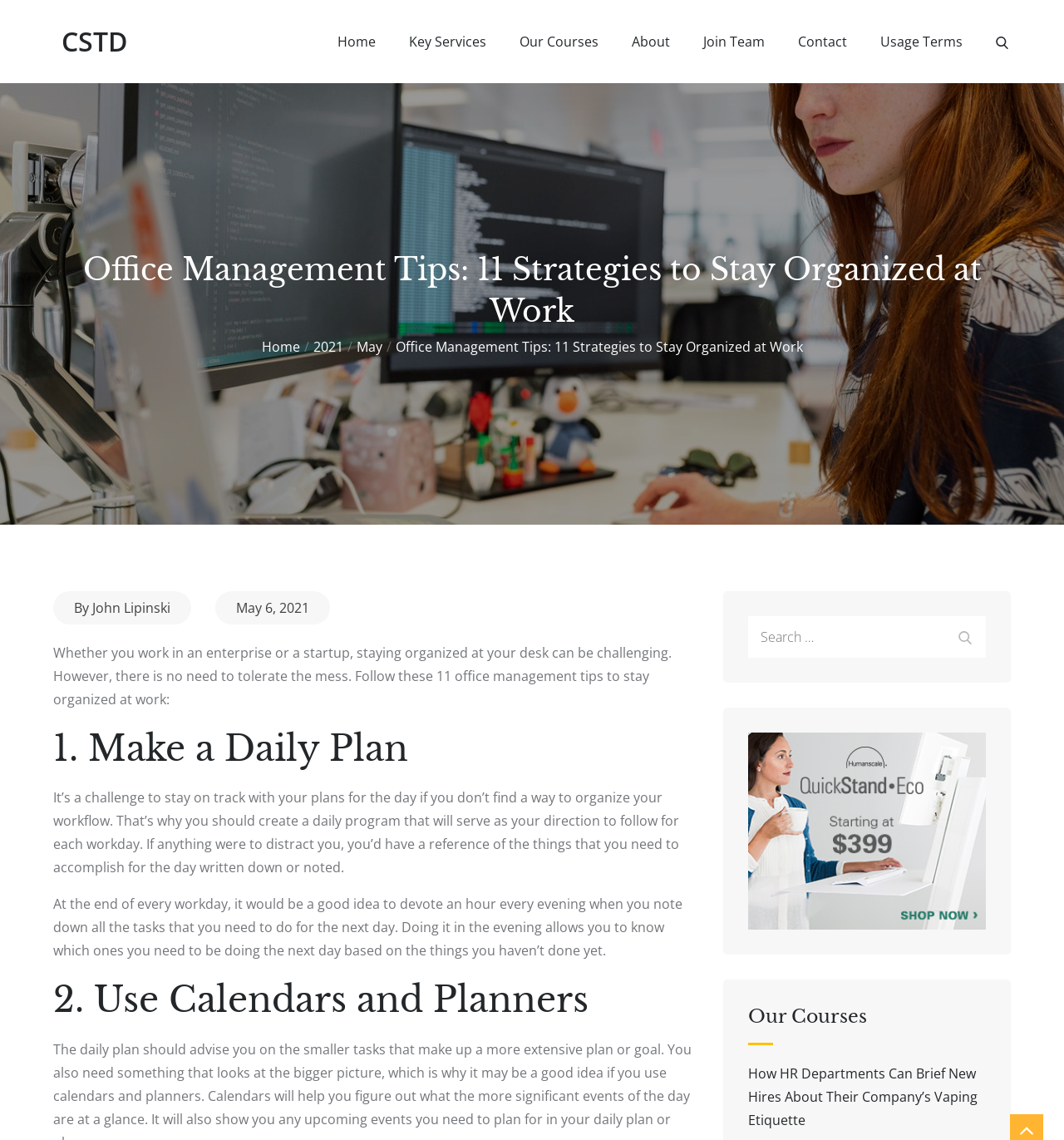From the element description: "May 6, 2021November 27, 2023", extract the bounding box coordinates of the UI element. The coordinates should be expressed as four float numbers between 0 and 1, in the order [left, top, right, bottom].

[0.202, 0.518, 0.31, 0.547]